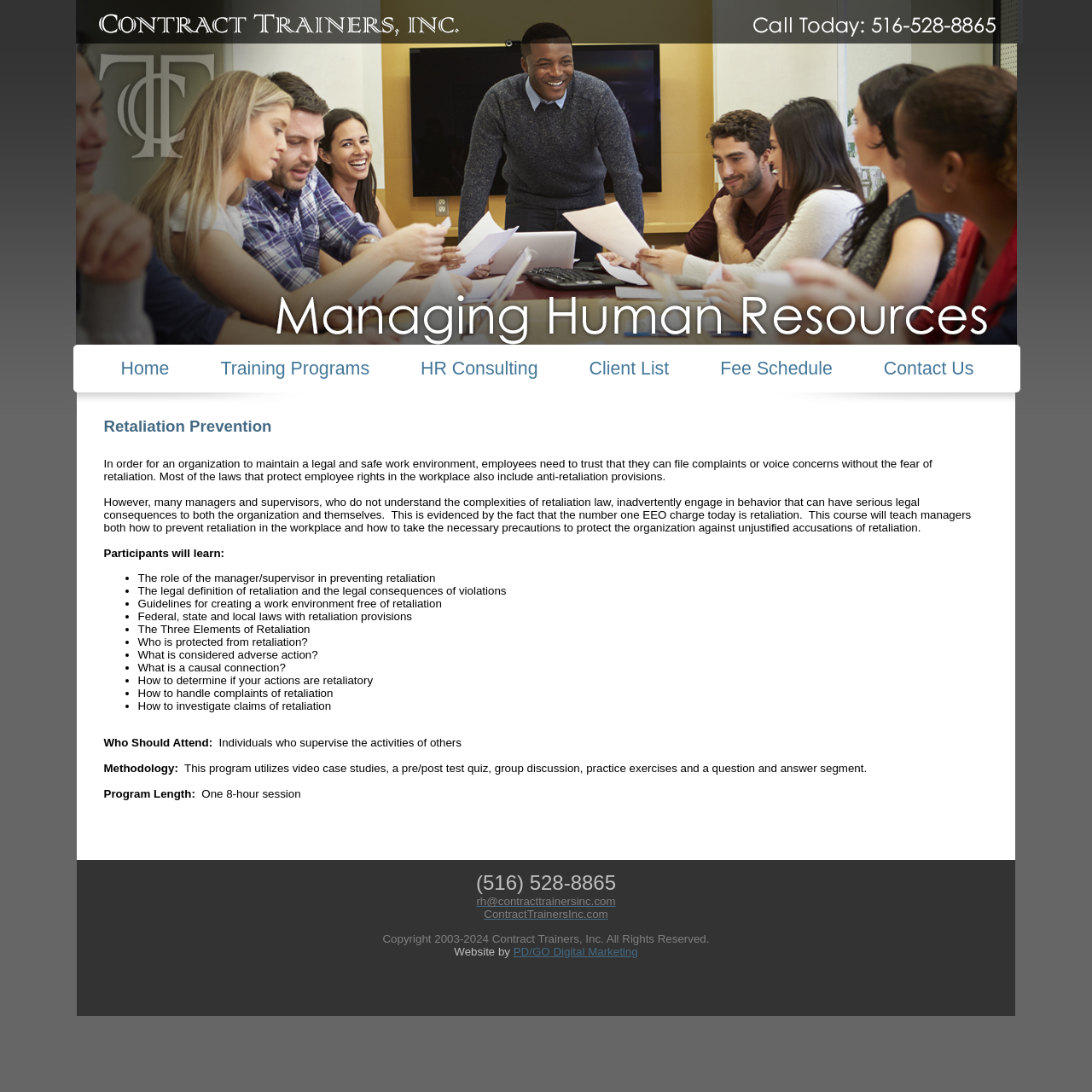Provide an in-depth caption for the webpage.

The webpage is about Retaliation Prevention, a training program offered by Contract Trainers, Inc. At the top of the page, there is a logo image and a navigation menu with links to different sections of the website, including Home, Training Programs, HR Consulting, Client List, Fee Schedule, and Contact Us.

Below the navigation menu, there is a detailed description of the Retaliation Prevention program. The program aims to teach managers how to prevent retaliation in the workplace and protect their organization against unjustified accusations of retaliation. The description outlines the importance of preventing retaliation, the legal consequences of violations, and the benefits of the program.

The program's details are organized into sections, including the role of managers in preventing retaliation, the legal definition of retaliation, guidelines for creating a retaliation-free work environment, and federal, state, and local laws related to retaliation. The program also covers how to determine if actions are retaliatory, how to handle complaints of retaliation, and how to investigate claims of retaliation.

The webpage also provides information on who should attend the program, which is individuals who supervise the activities of others. The program's methodology is described, which includes video case studies, a pre/post test quiz, group discussion, practice exercises, and a question and answer segment. The program length is one 8-hour session.

At the bottom of the page, there is contact information, including a phone number, email address, and website URL. There is also a copyright notice and a credit for the website design.